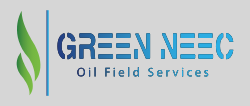Explain the details of the image you are viewing.

The image features the logo of "Green Neec," a company specializing in oil field services. The logo prominently displays the name "GREEN NEEC" in a stylized font, with the word "Green" rendered in a deep or vibrant blue, and "NEEC" in a lighter, contrasting shade of blue. To the left of the text, an abstract green flame-like design symbolizes growth and energy, reflecting the company's commitment to fostering development in the oil and energy sectors. Below the name, the phrase "Oil Field Services" is presented in a refined font, indicating the sector in which Green Neec operates. The overall design encapsulates a modern and professional aesthetic, aligning with the company's mission to deliver quality products and reliable services.